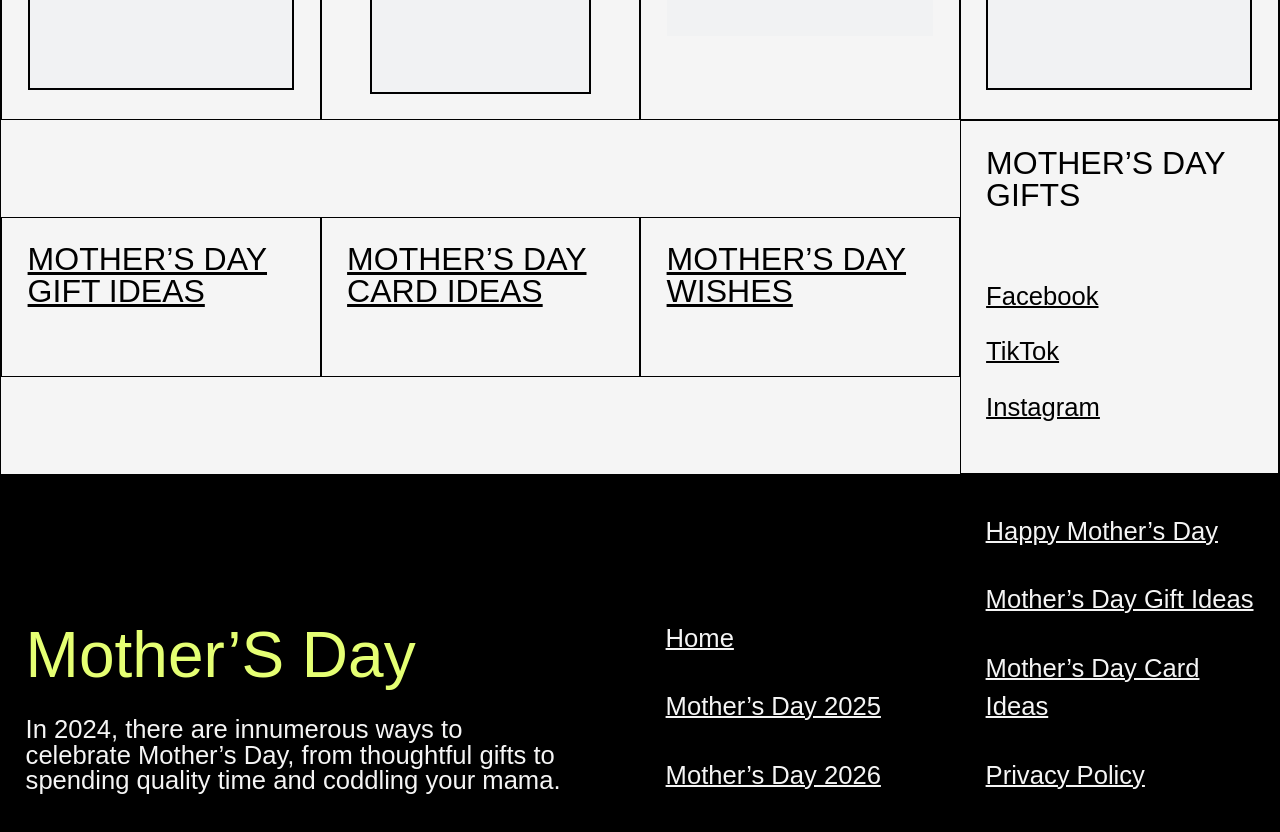How many social media links are available?
Please use the image to provide an in-depth answer to the question.

I counted the number of social media links by looking at the headings 'Facebook', 'TikTok', and 'Instagram' which are accompanied by links. These links are located at the bottom right corner of the webpage.